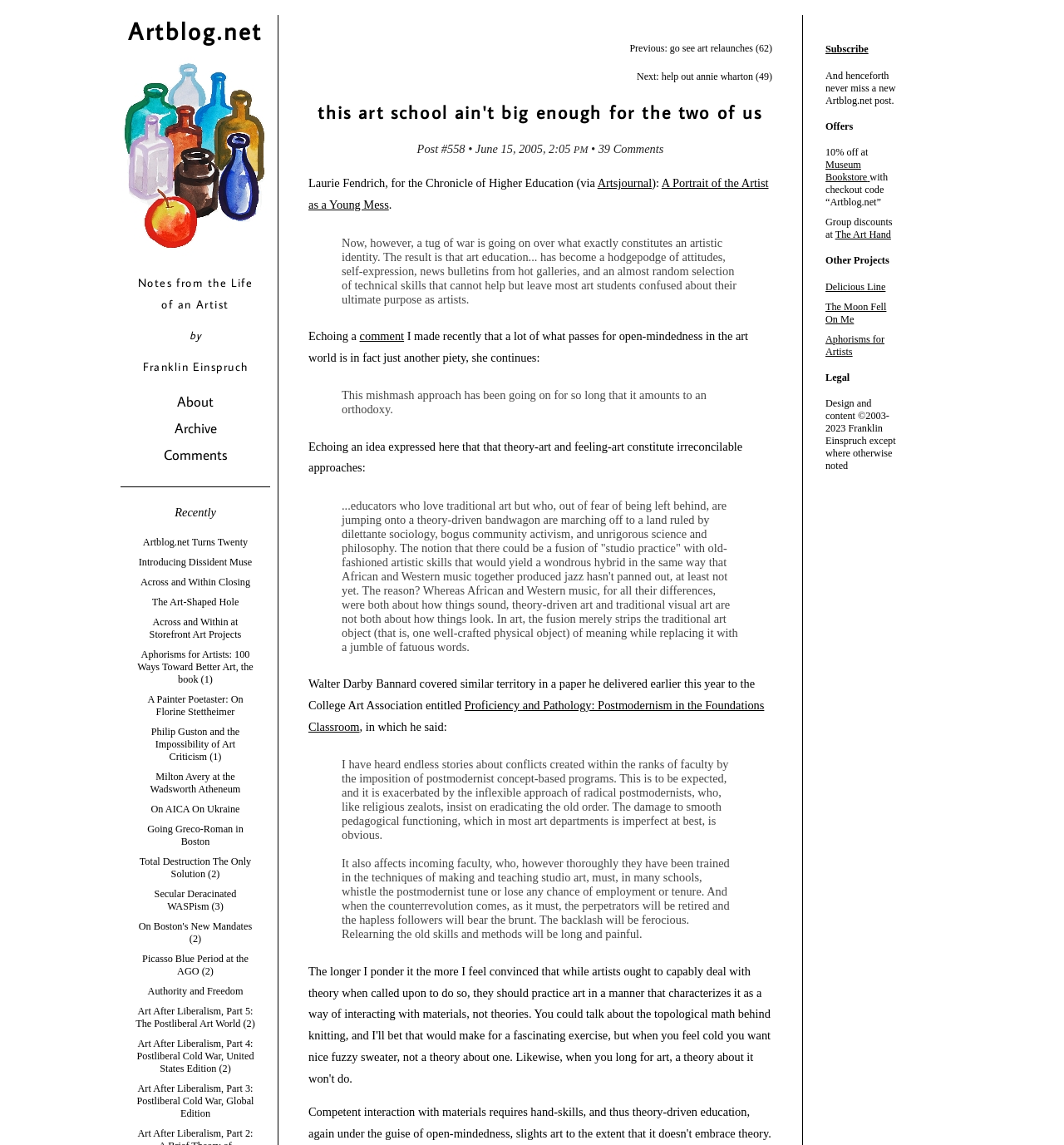How many links are there in the 'Other Projects' section?
Kindly give a detailed and elaborate answer to the question.

I found the number of links in the 'Other Projects' section by looking at the heading element that says 'Other Projects' and then counting the number of link elements below it, which are 'Delicious Line', 'The Moon Fell On Me', and 'Aphorisms for Artists'.